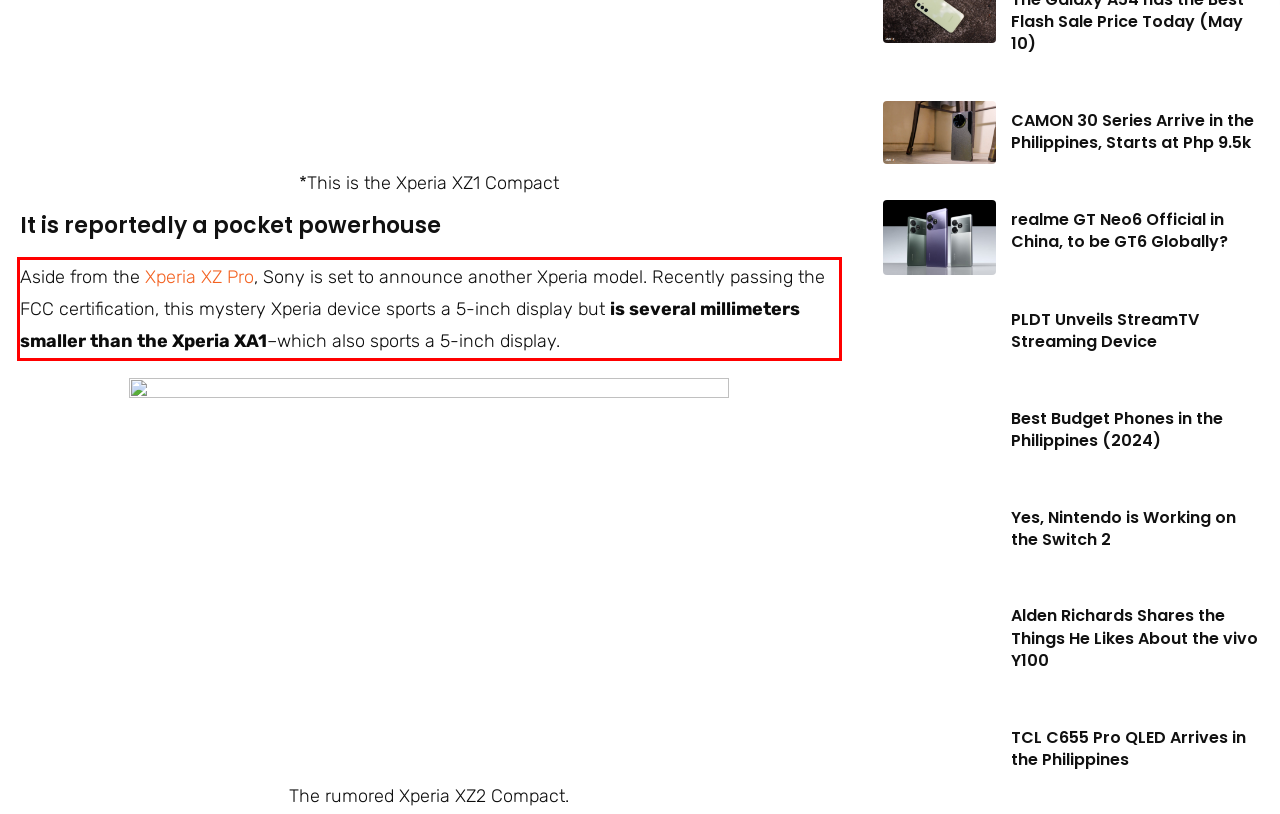Examine the webpage screenshot and use OCR to recognize and output the text within the red bounding box.

Aside from the Xperia XZ Pro, Sony is set to announce another Xperia model. Recently passing the FCC certification, this mystery Xperia device sports a 5-inch display but is several millimeters smaller than the Xperia XA1–which also sports a 5-inch display.